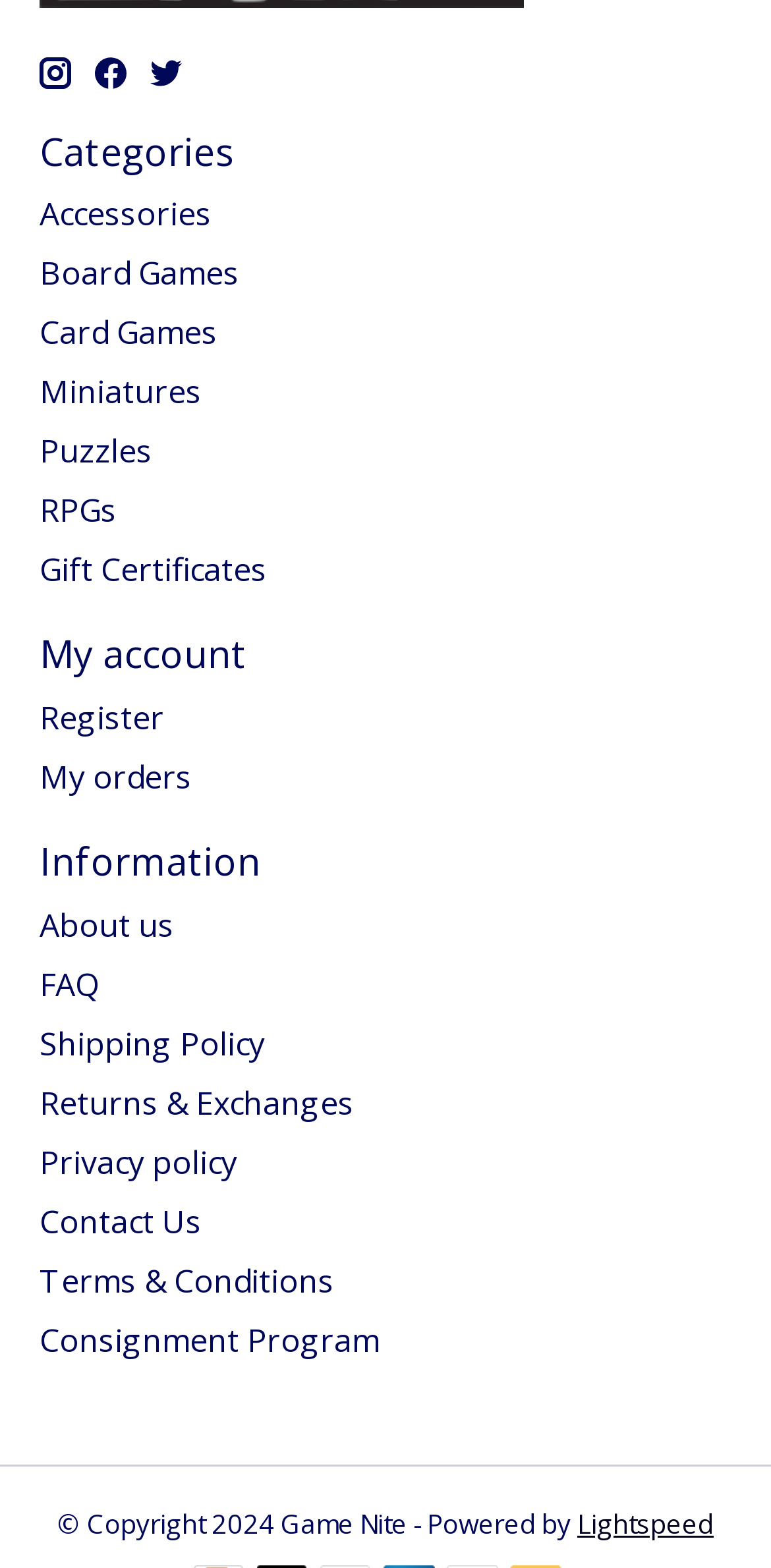Given the element description: "Puzzles", predict the bounding box coordinates of the UI element it refers to, using four float numbers between 0 and 1, i.e., [left, top, right, bottom].

[0.051, 0.273, 0.197, 0.301]